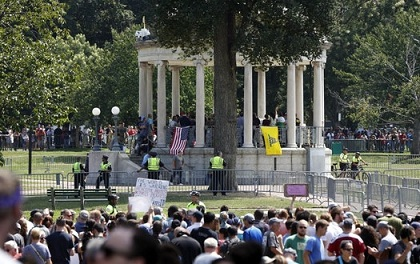Answer the question using only one word or a concise phrase: What is fluttering in the breeze?

banners